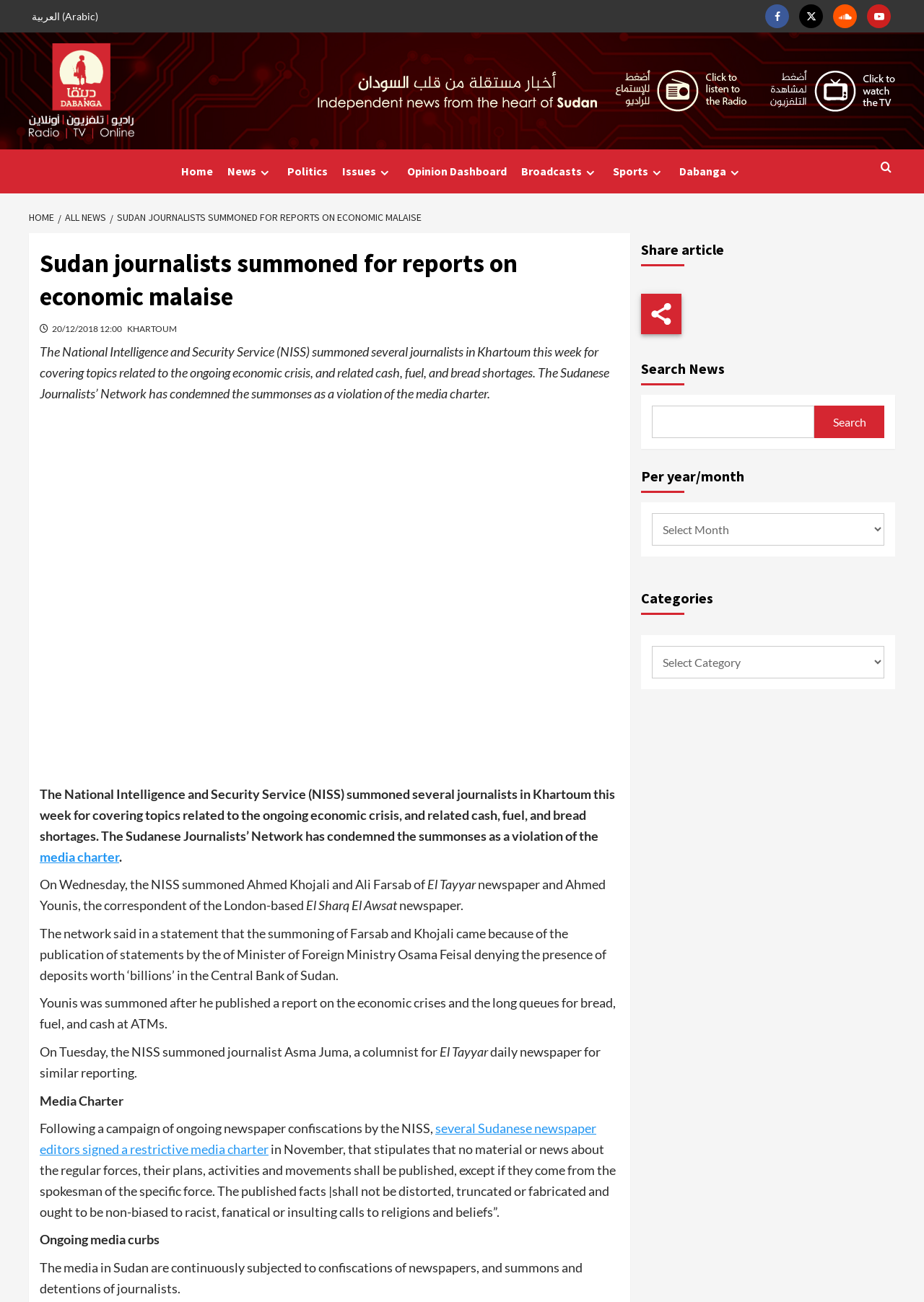Calculate the bounding box coordinates of the UI element given the description: "Dabanga".

[0.727, 0.115, 0.812, 0.148]